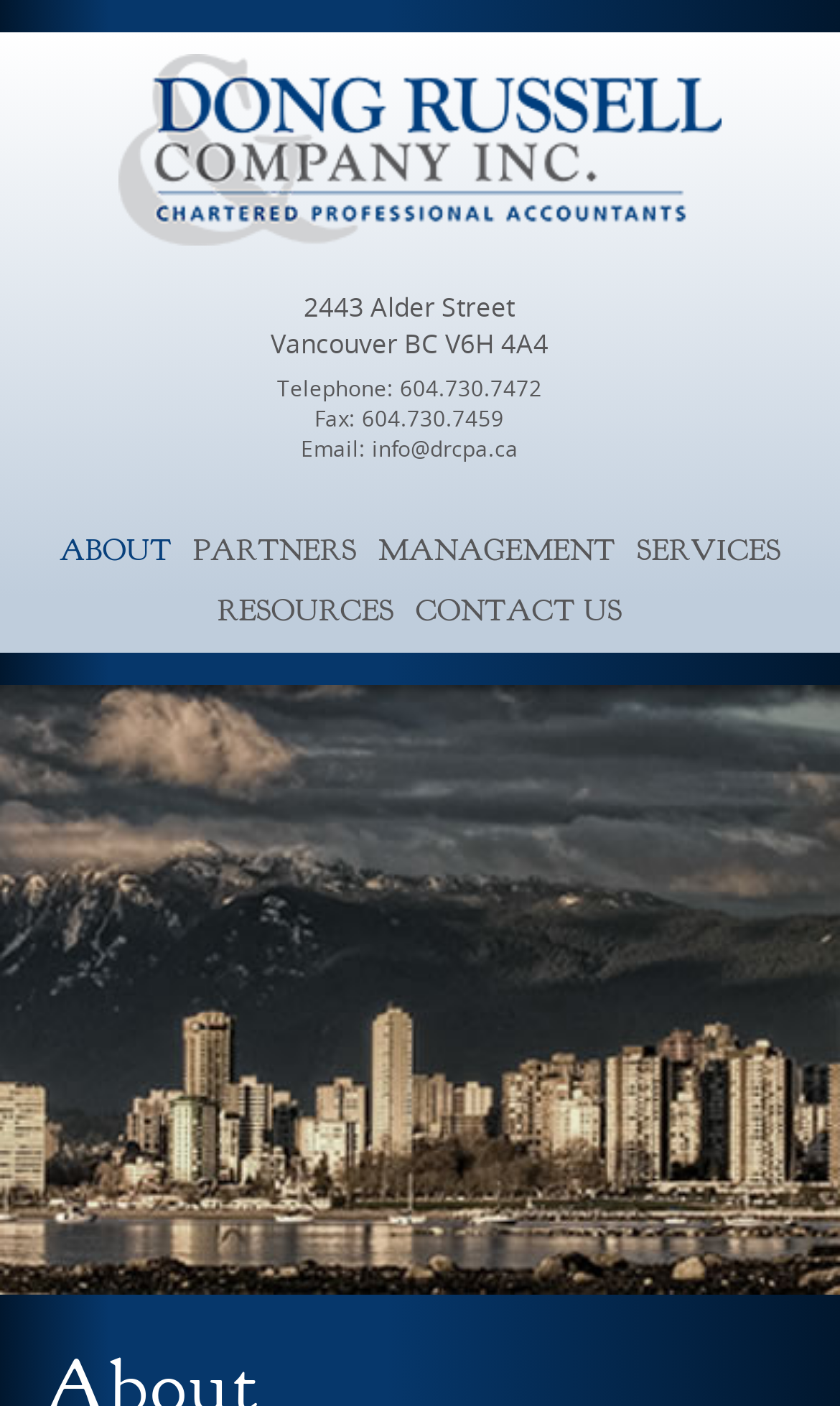Please find the bounding box coordinates of the element's region to be clicked to carry out this instruction: "contact the company via email".

[0.442, 0.307, 0.617, 0.329]